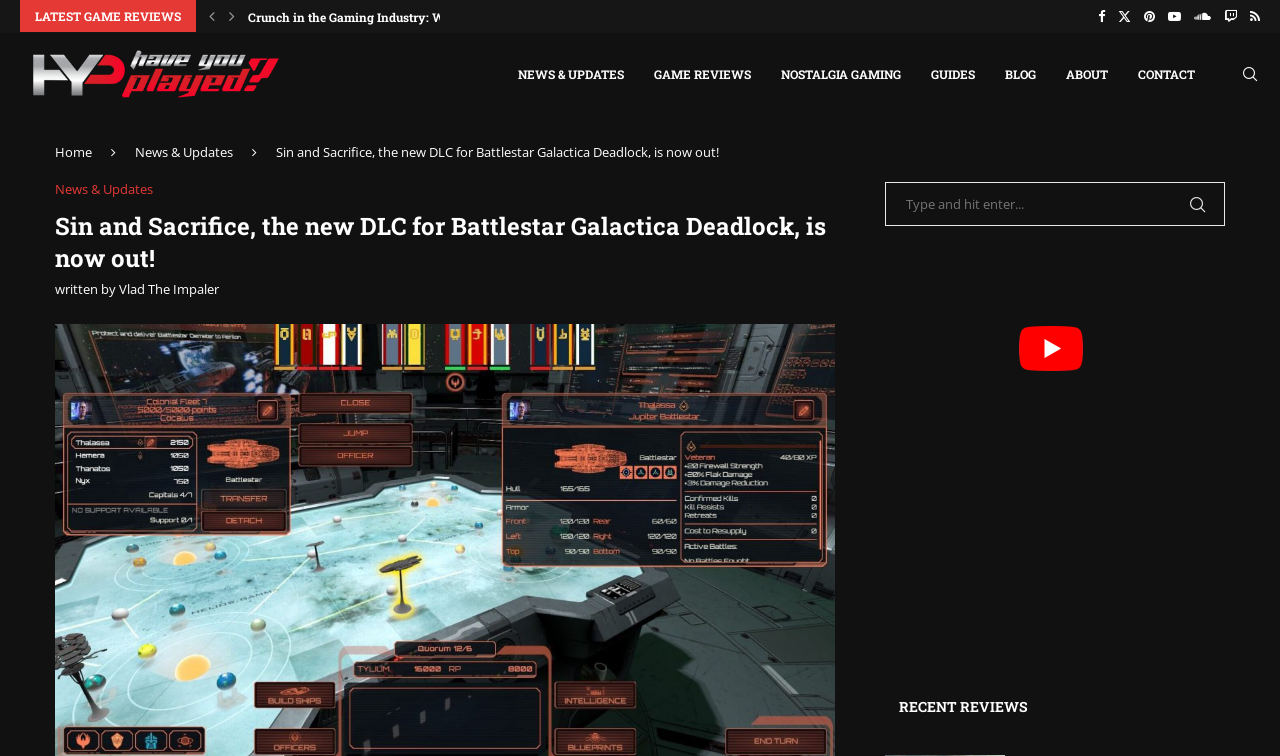What is the category of the article 'Crunch in the Gaming Industry: What Every Player...'?
Answer with a single word or phrase, using the screenshot for reference.

LATEST GAME REVIEWS